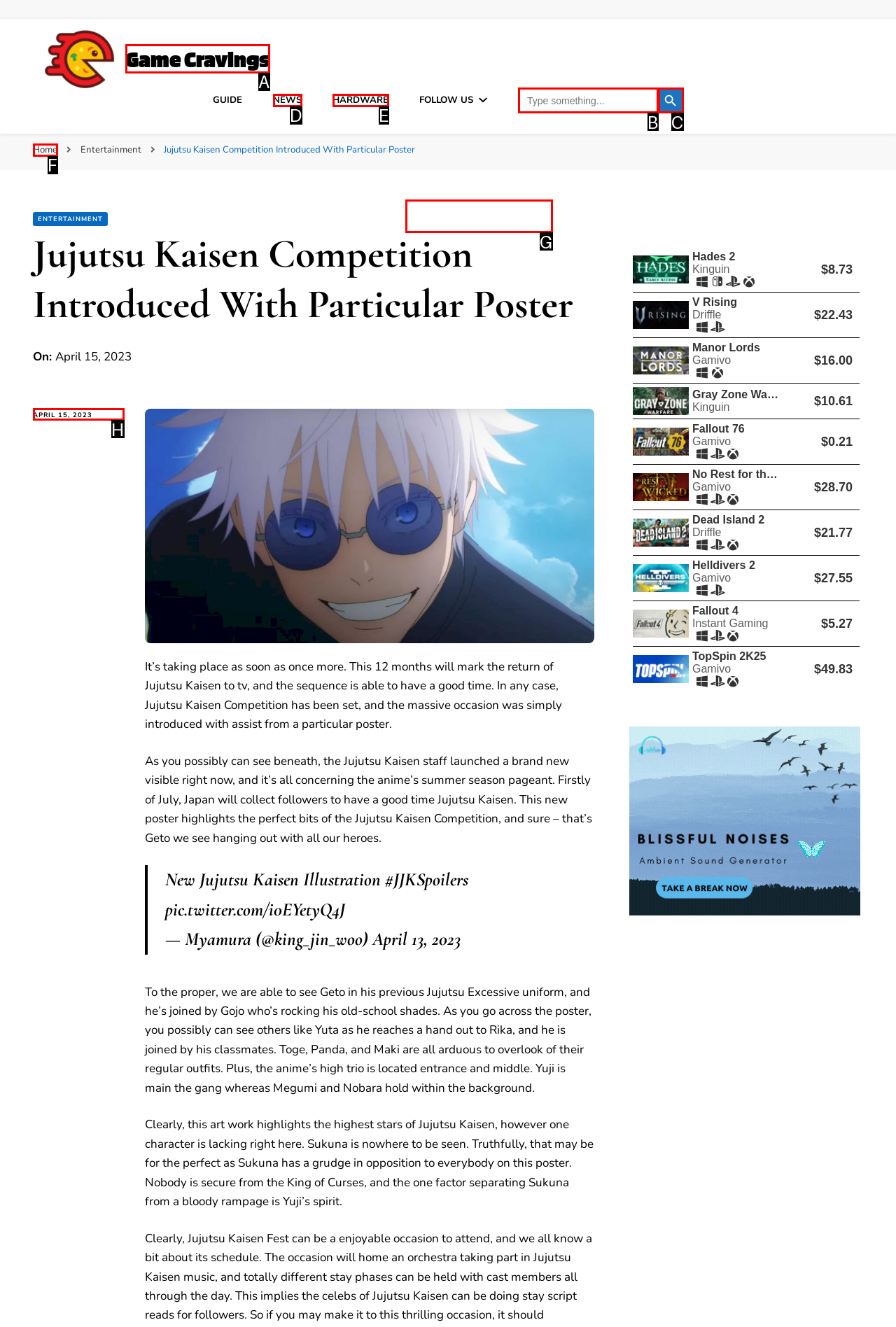Which HTML element fits the description: Scot Castellani? Respond with the letter of the appropriate option directly.

None